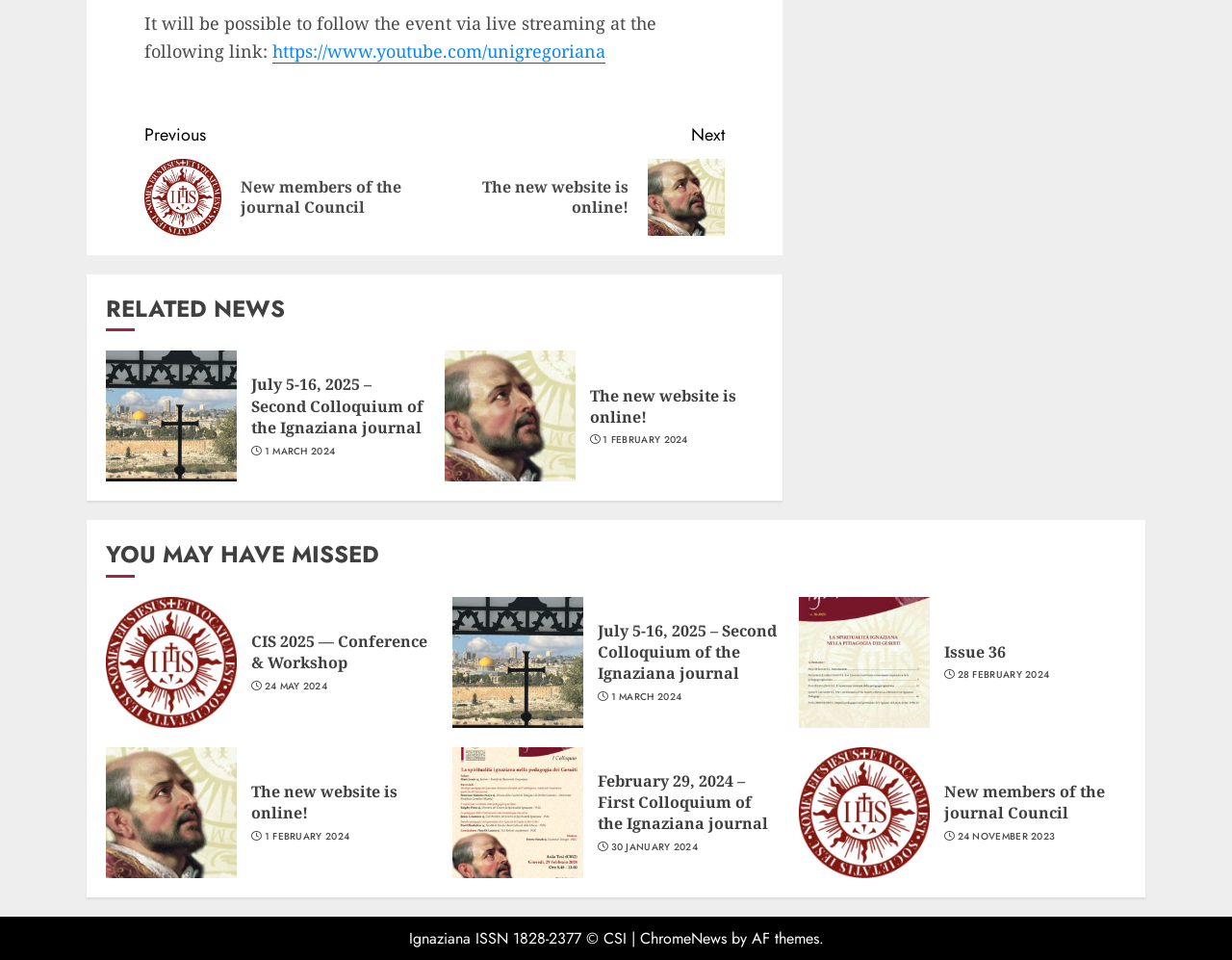Can you find the bounding box coordinates for the element that needs to be clicked to execute this instruction: "View related news"? The coordinates should be given as four float numbers between 0 and 1, i.e., [left, top, right, bottom].

[0.086, 0.306, 0.62, 0.345]